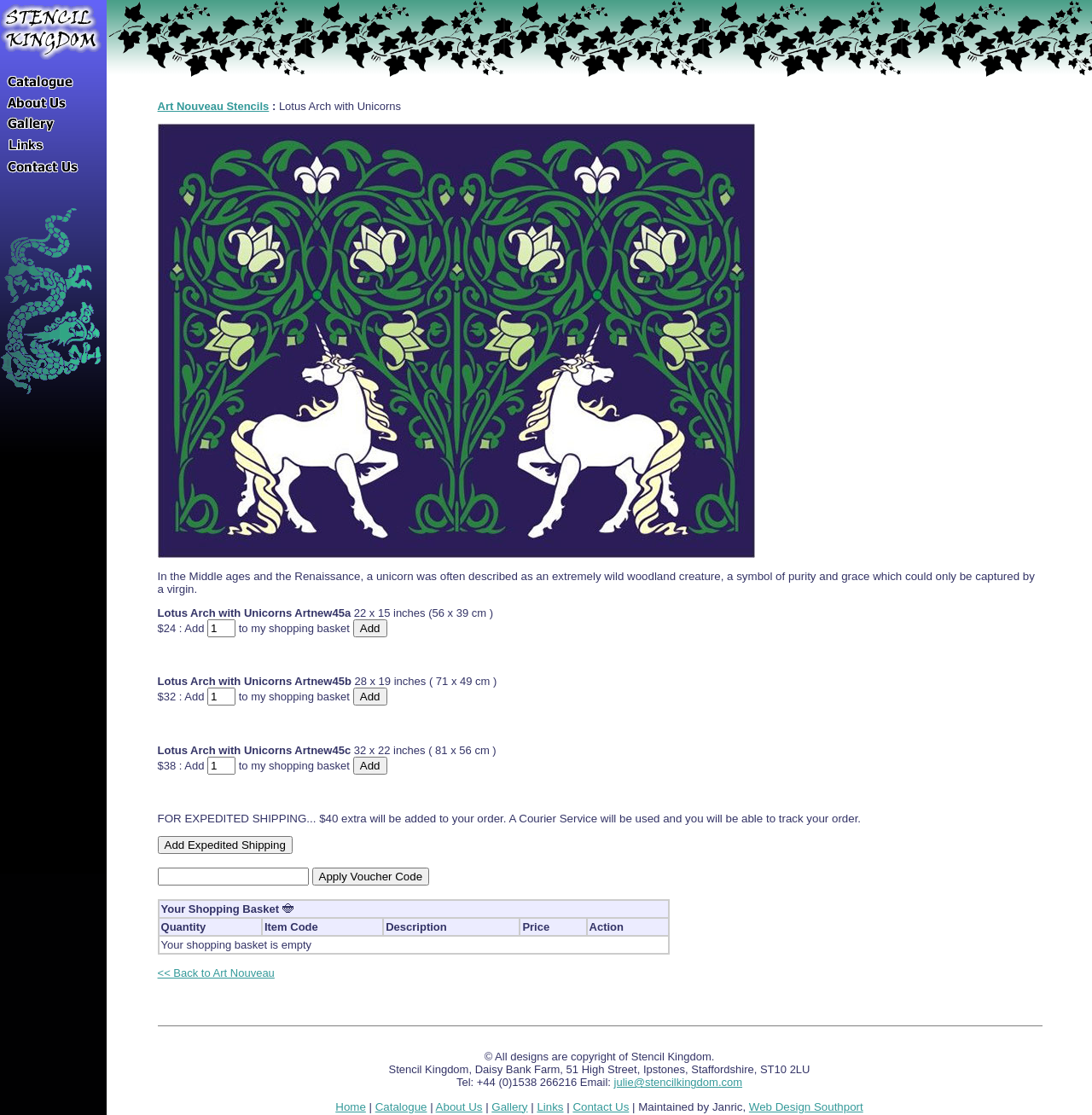Respond with a single word or short phrase to the following question: 
What is the contact email of the company?

julie@stencilkingdom.com